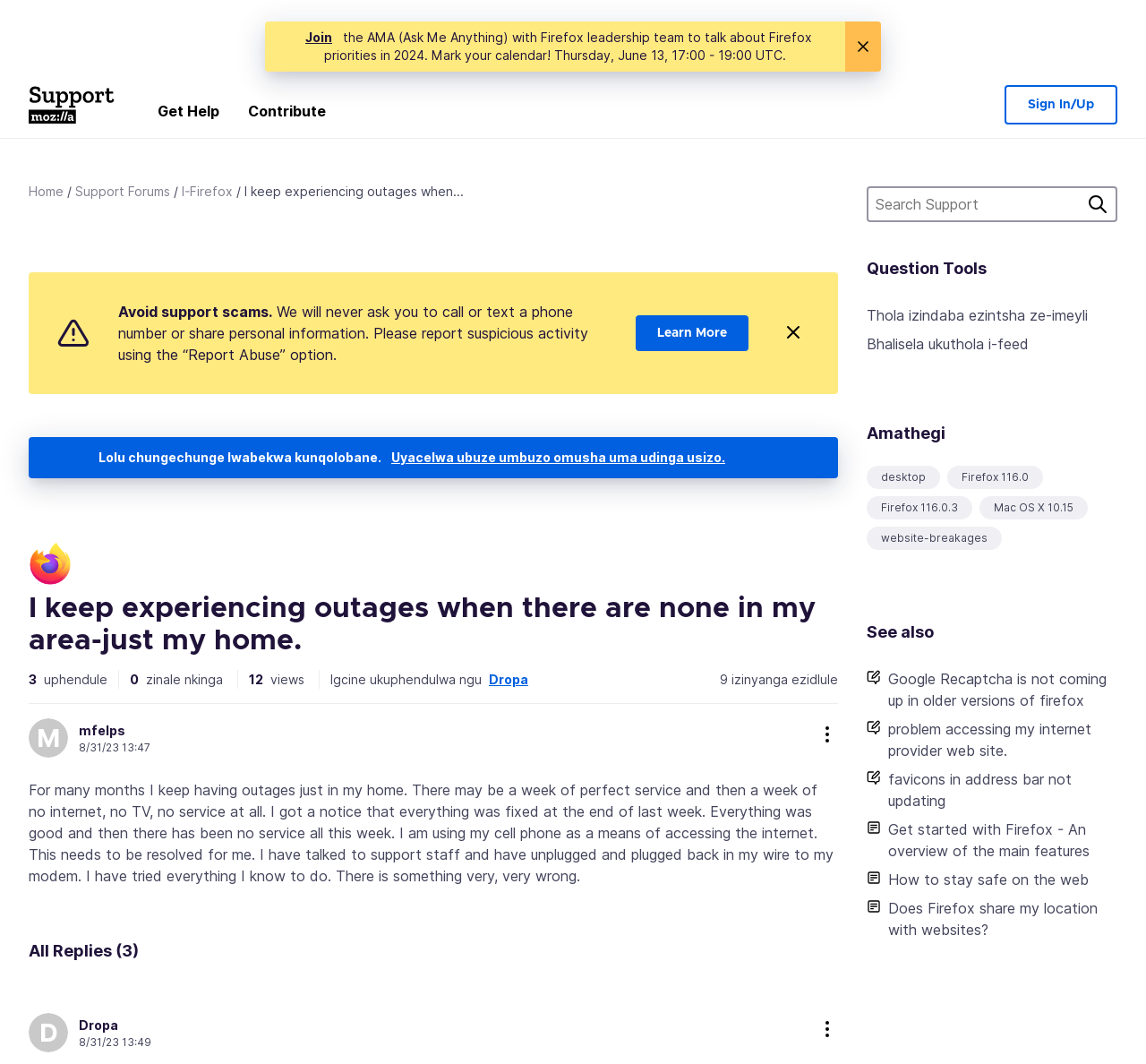Locate the bounding box coordinates for the element described below: "alt="mfelps"". The coordinates must be four float values between 0 and 1, formatted as [left, top, right, bottom].

[0.025, 0.675, 0.059, 0.712]